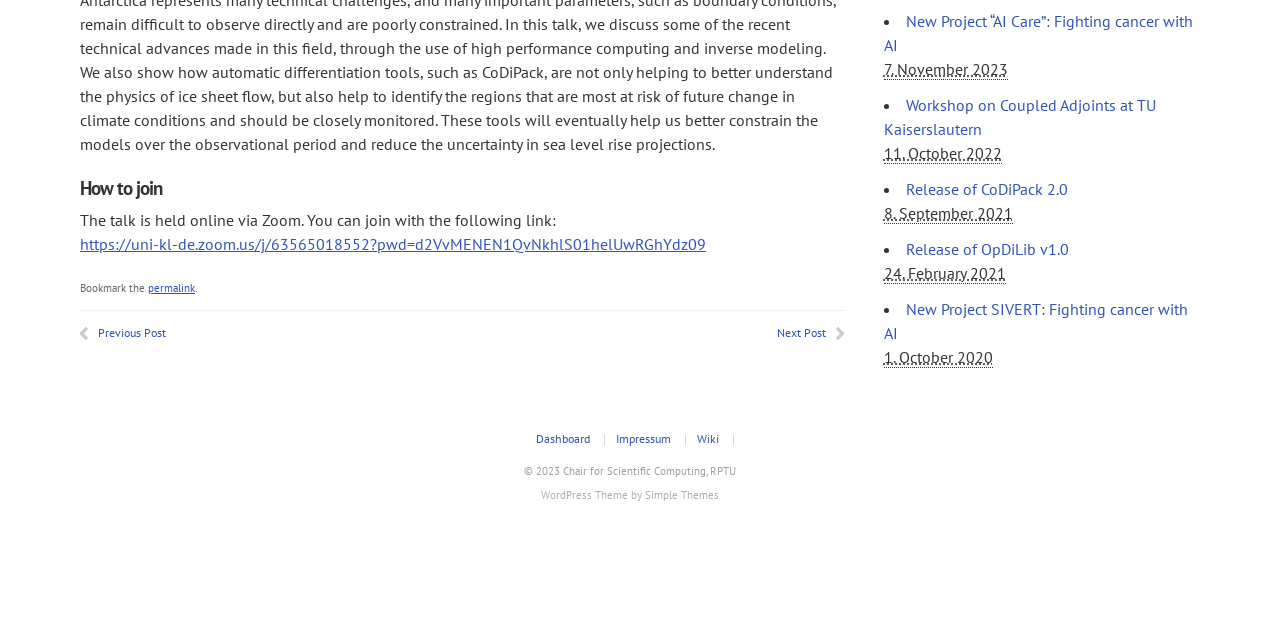Calculate the bounding box coordinates of the UI element given the description: "https://uni-kl-de.zoom.us/j/63565018552?pwd=d2VvMENEN1QvNkhlS01helUwRGhYdz09".

[0.062, 0.366, 0.552, 0.397]